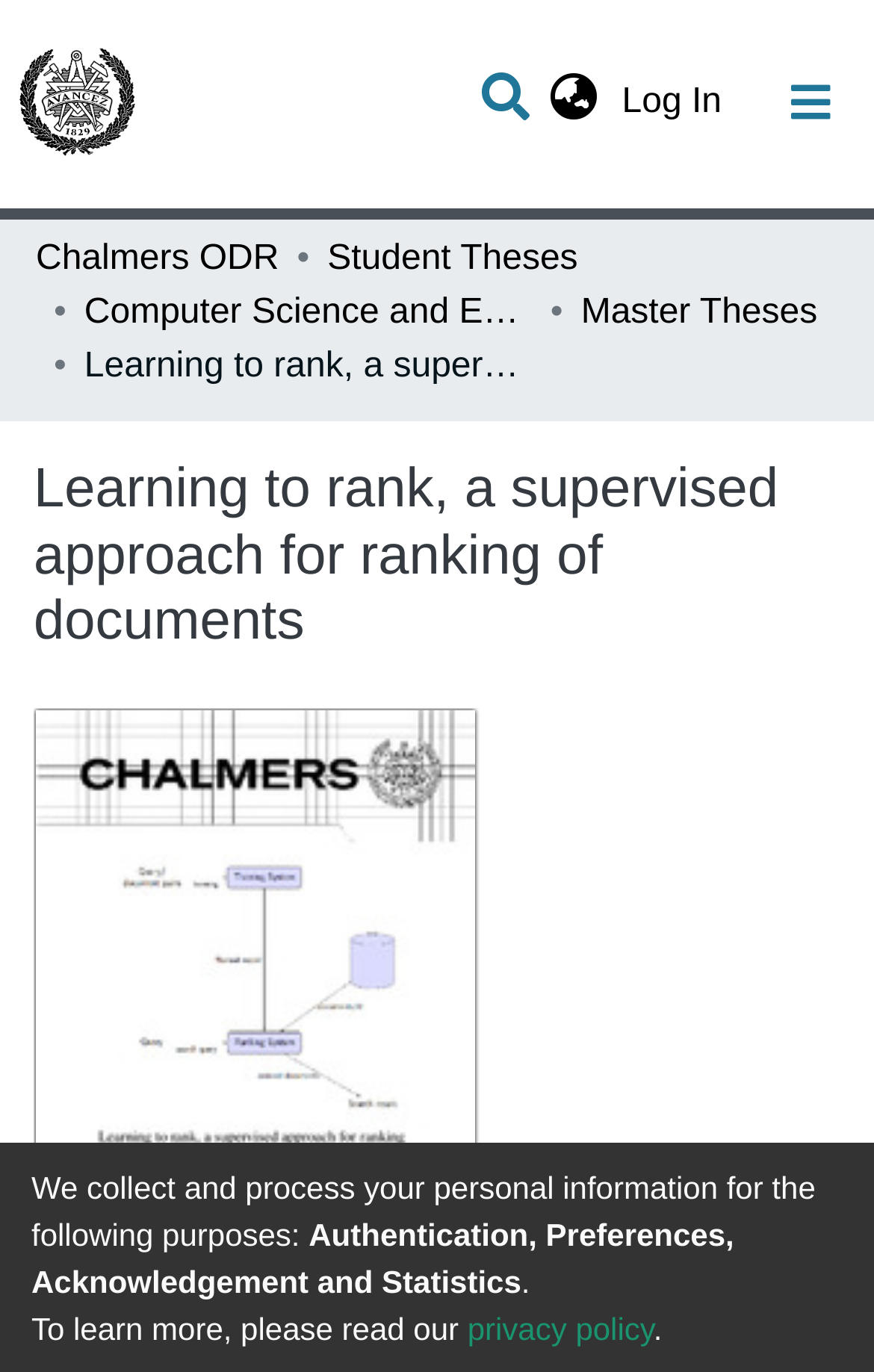Determine the bounding box coordinates of the element that should be clicked to execute the following command: "Read the privacy policy".

[0.535, 0.955, 0.748, 0.981]